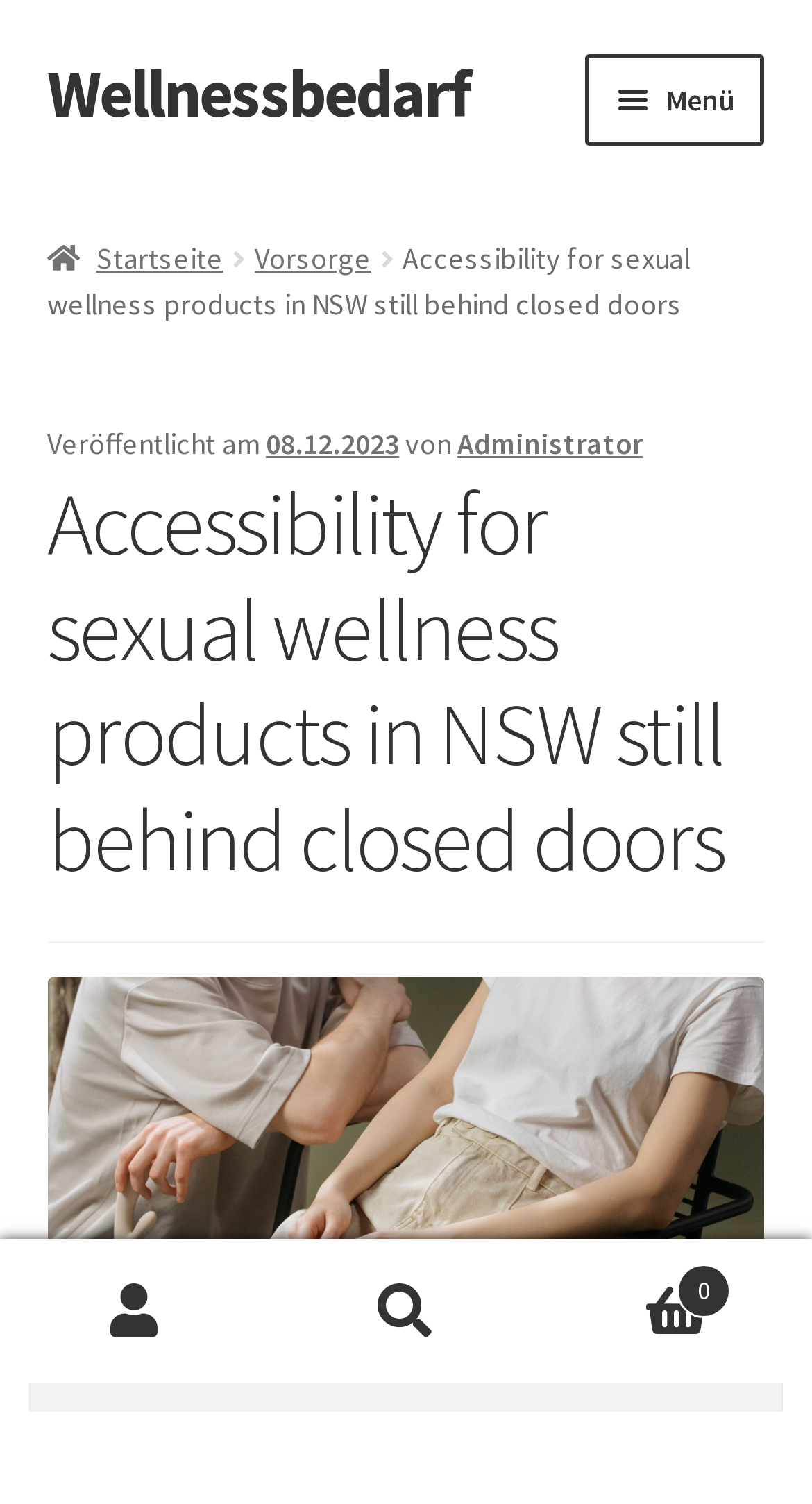What is the function of the button at the top right corner?
From the details in the image, answer the question comprehensively.

I found the function of the button by looking at the button element with the text 'Menü' which is located at the top right corner of the webpage and is described as 'expanded: False controls: site-navigation'.